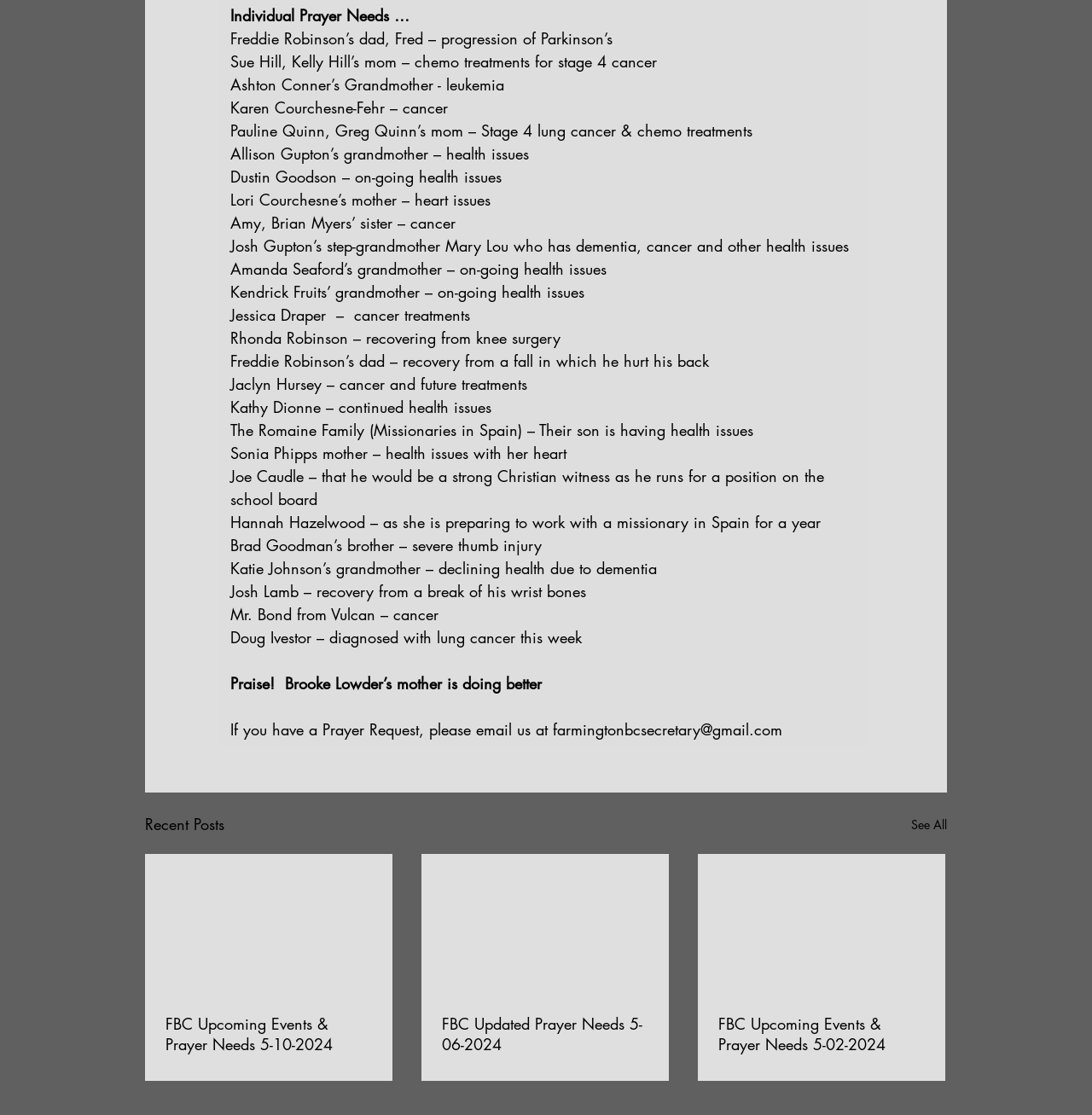Provide a thorough and detailed response to the question by examining the image: 
What is the purpose of this webpage?

Based on the content of the webpage, it appears to be a platform for individuals to share their prayer requests and updates, allowing others to pray for them and stay informed about their situations.